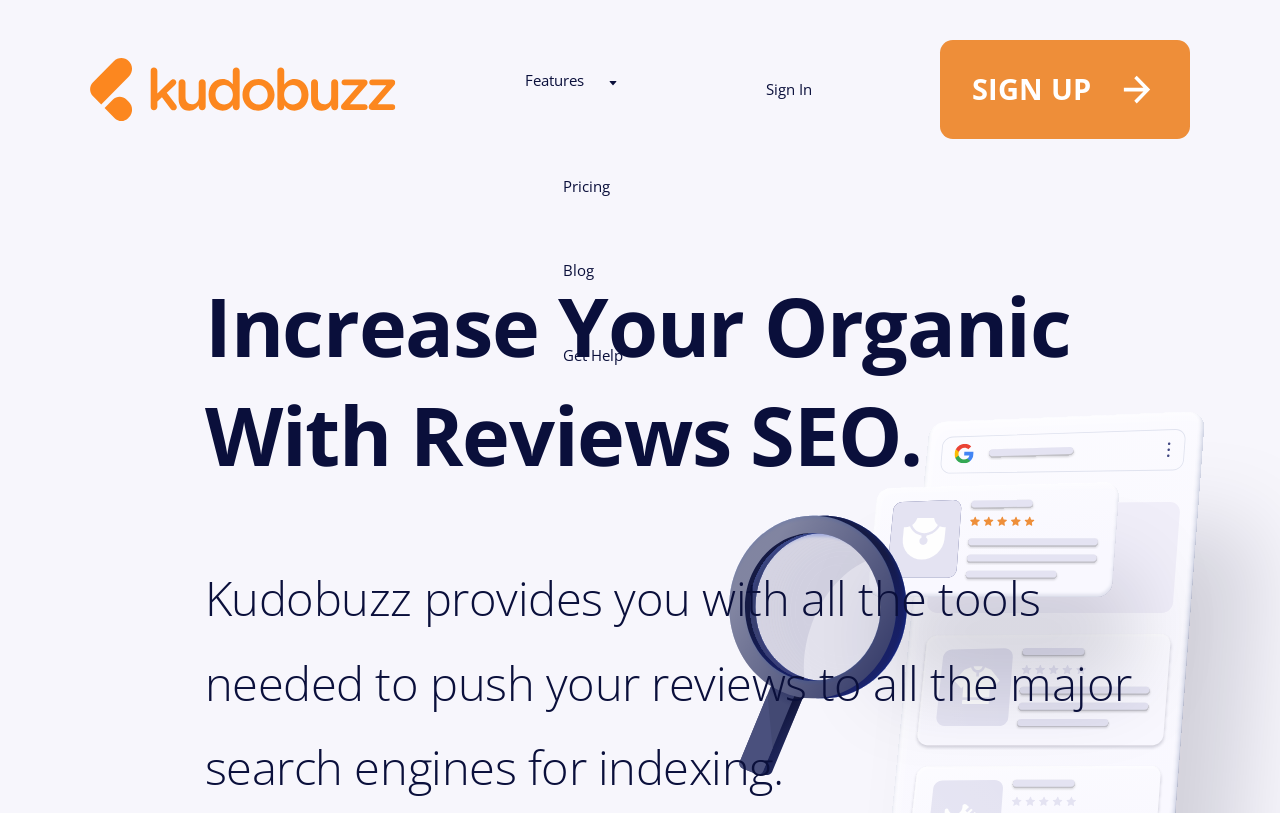Use one word or a short phrase to answer the question provided: 
What is the main purpose of Kudobuzz?

Increase organic traffic and sales